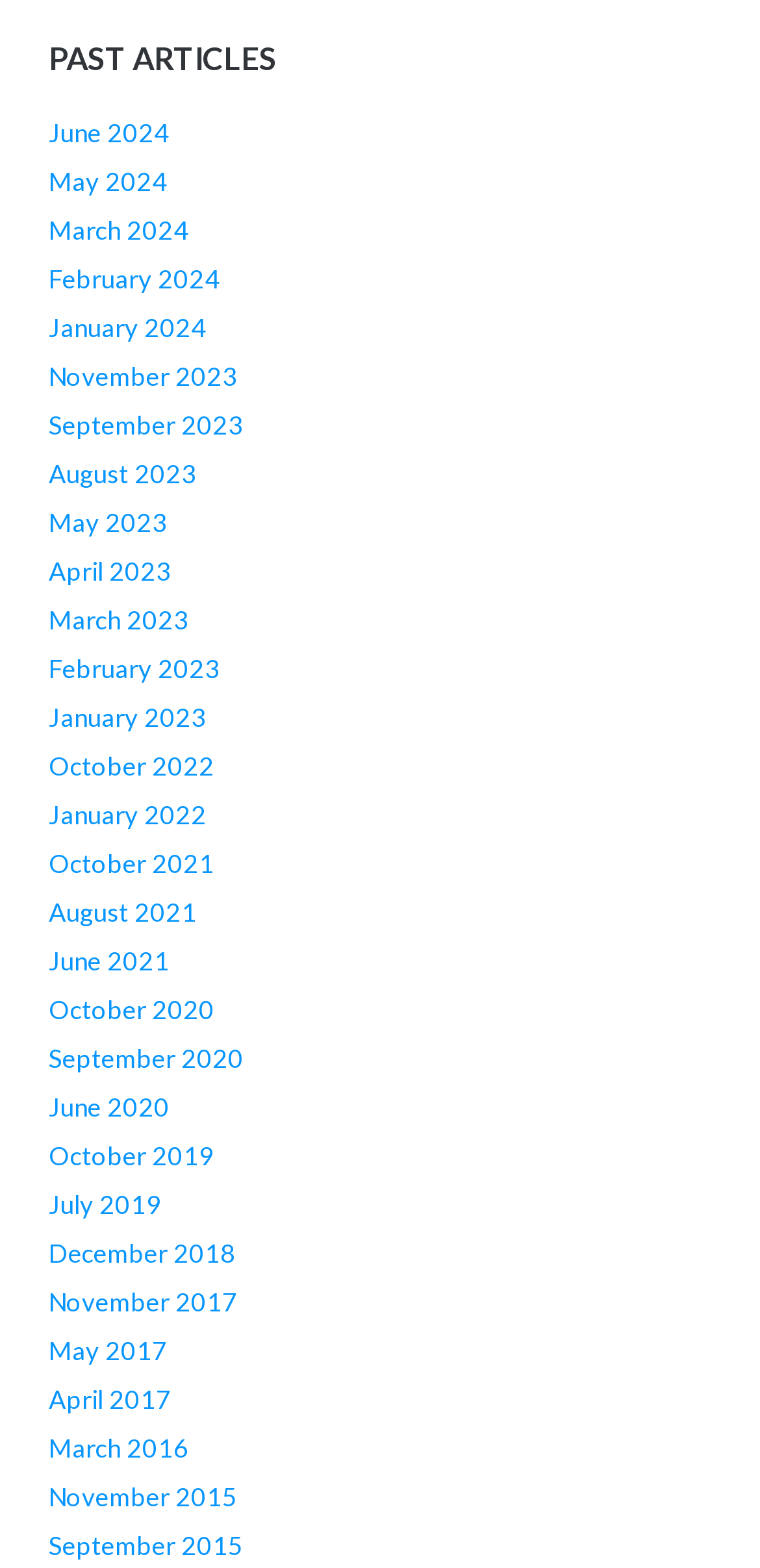Please determine the bounding box coordinates of the element's region to click in order to carry out the following instruction: "View product details of 1000mg CBD Isolate – Botanical Pharm 1 Gram". The coordinates should be four float numbers between 0 and 1, i.e., [left, top, right, bottom].

None